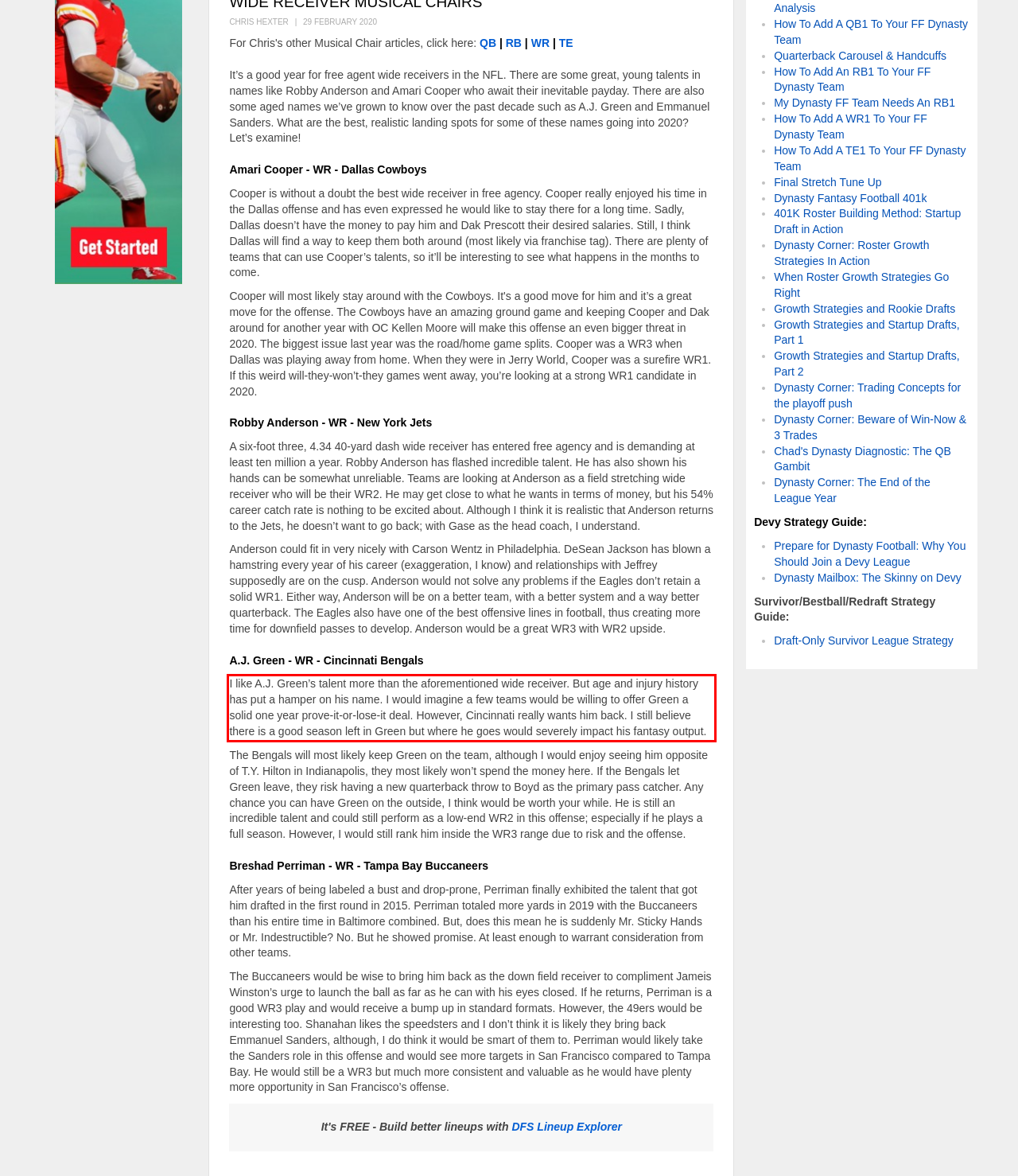Identify the text inside the red bounding box on the provided webpage screenshot by performing OCR.

I like A.J. Green’s talent more than the aforementioned wide receiver. But age and injury history has put a hamper on his name. I would imagine a few teams would be willing to offer Green a solid one year prove-it-or-lose-it deal. However, Cincinnati really wants him back. I still believe there is a good season left in Green but where he goes would severely impact his fantasy output.